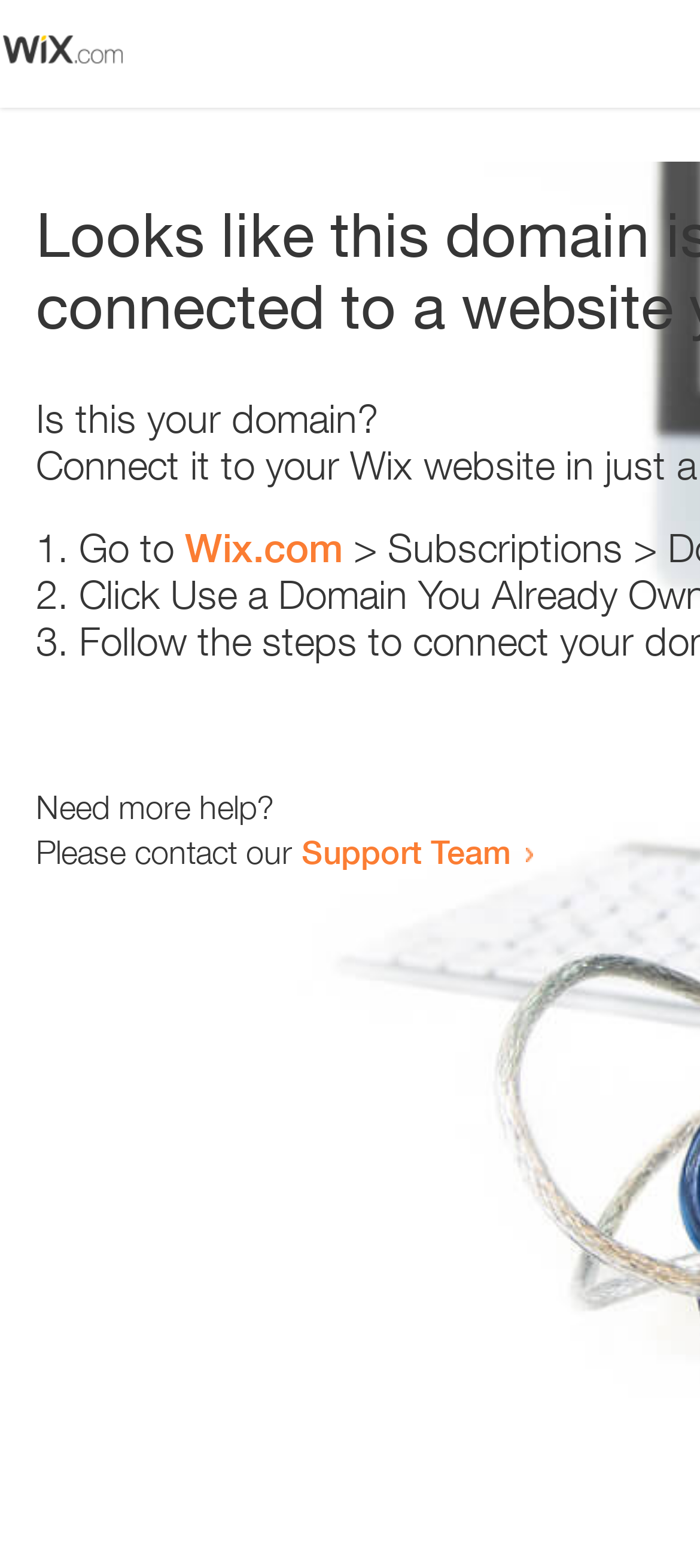How many steps are provided to resolve the issue?
Give a single word or phrase answer based on the content of the image.

3